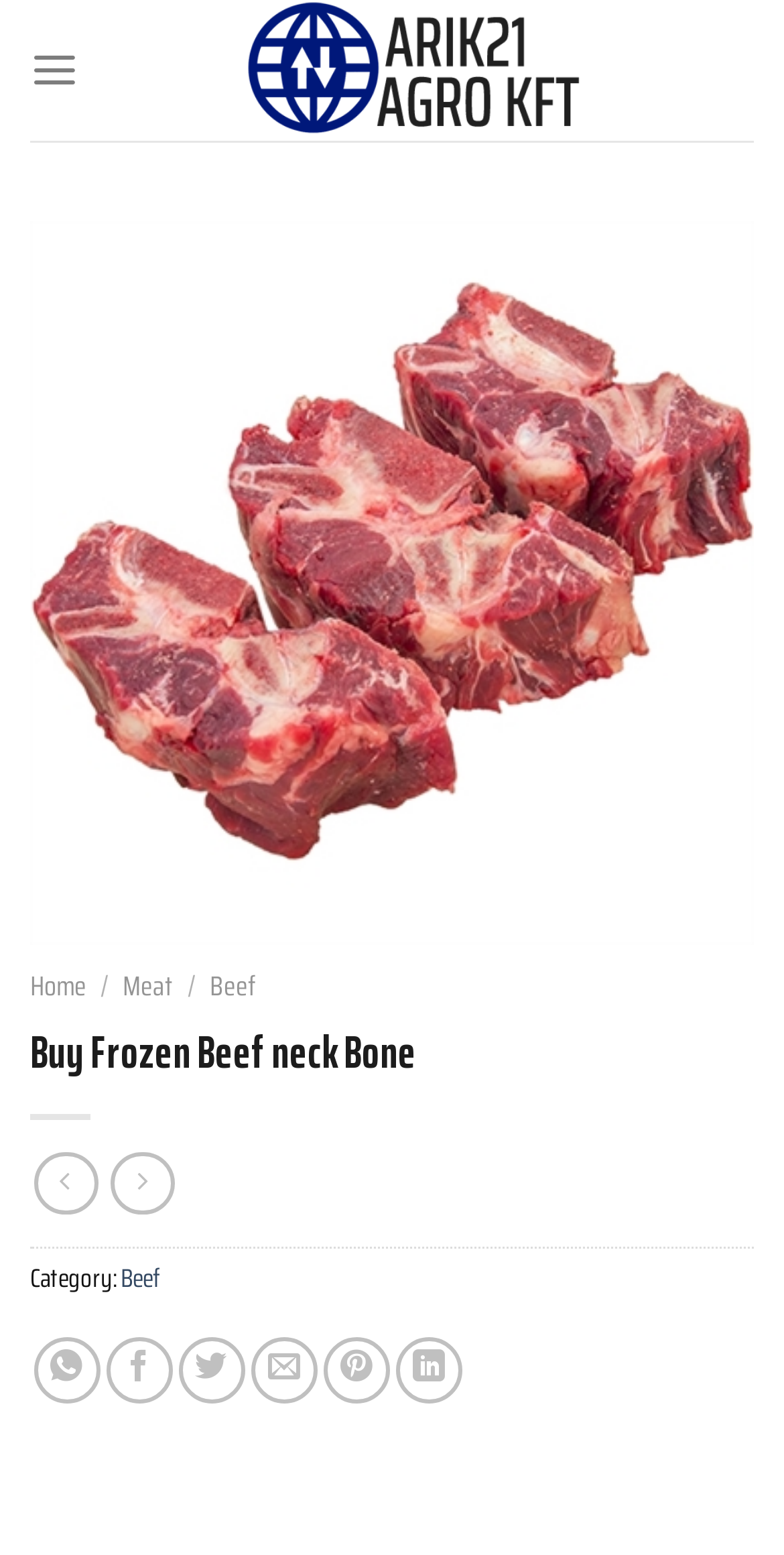Refer to the screenshot and answer the following question in detail:
What is the name of the product?

I found the name of the product by looking at the link and the image with the same name 'Frozen Beef Neck Bone'.